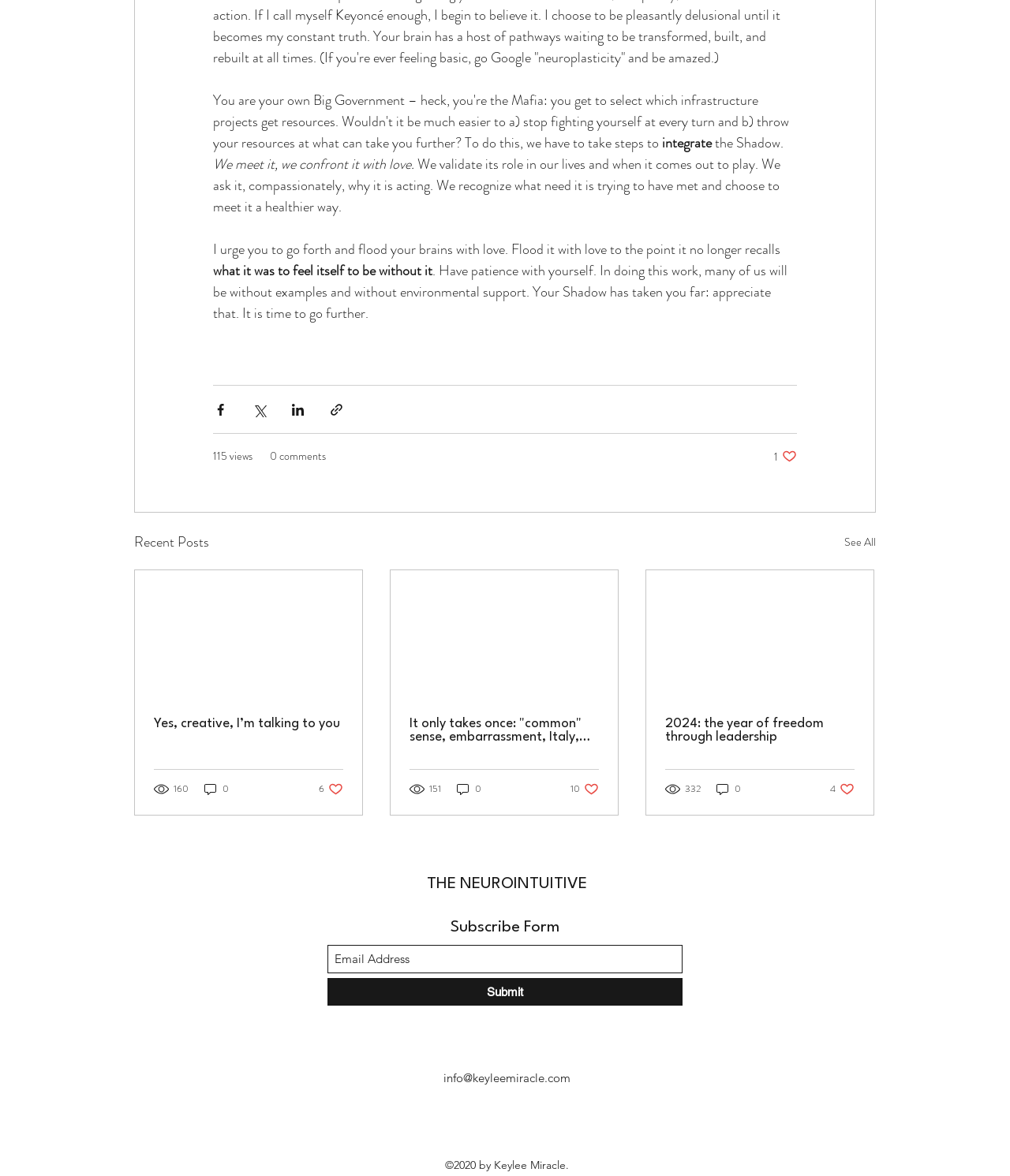Determine the bounding box coordinates of the region I should click to achieve the following instruction: "View recent posts". Ensure the bounding box coordinates are four float numbers between 0 and 1, i.e., [left, top, right, bottom].

[0.133, 0.451, 0.207, 0.471]